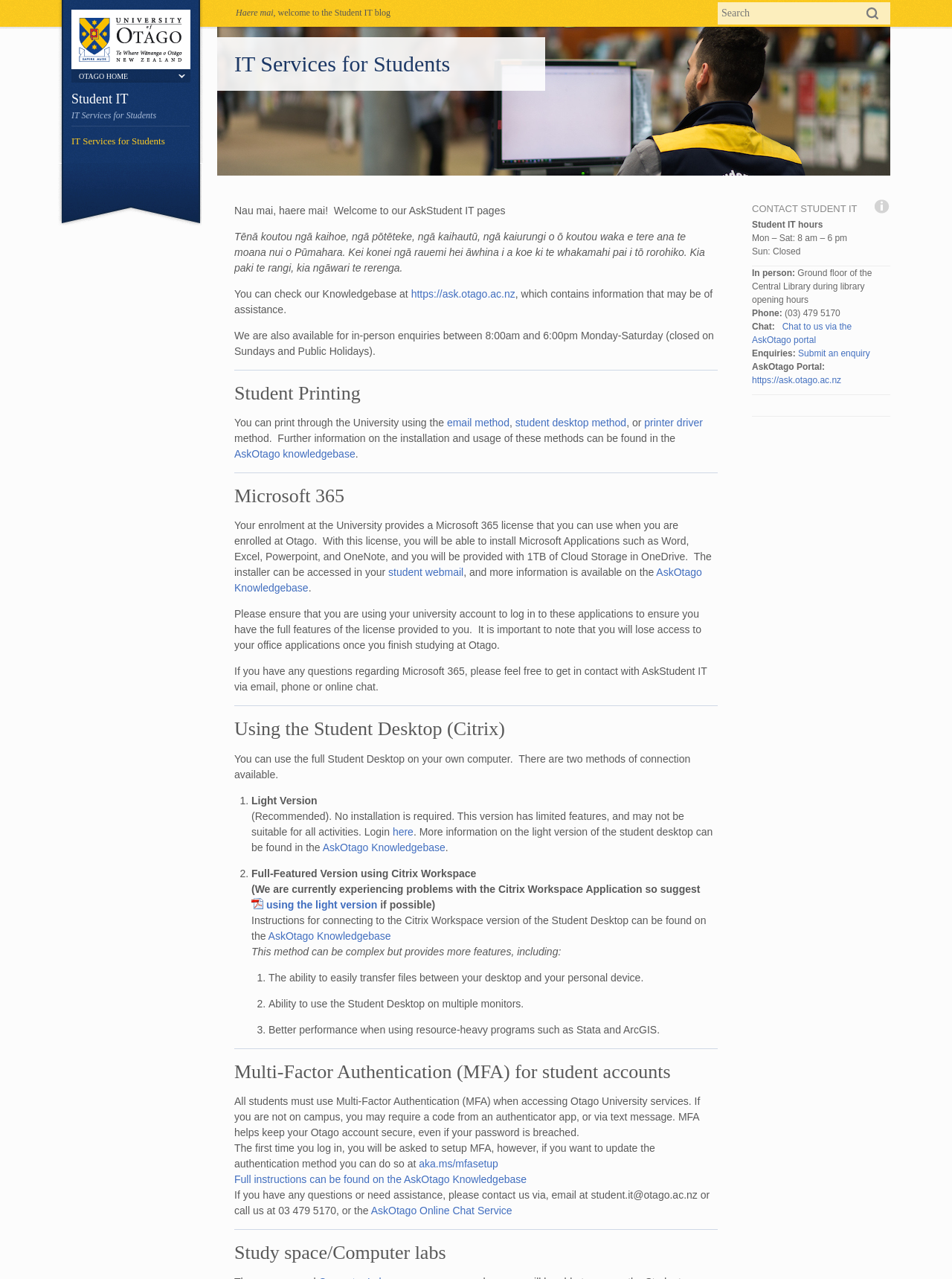What are the hours of operation for Student IT?
Using the visual information, reply with a single word or short phrase.

8am-6pm Mon-Sat, closed Sun